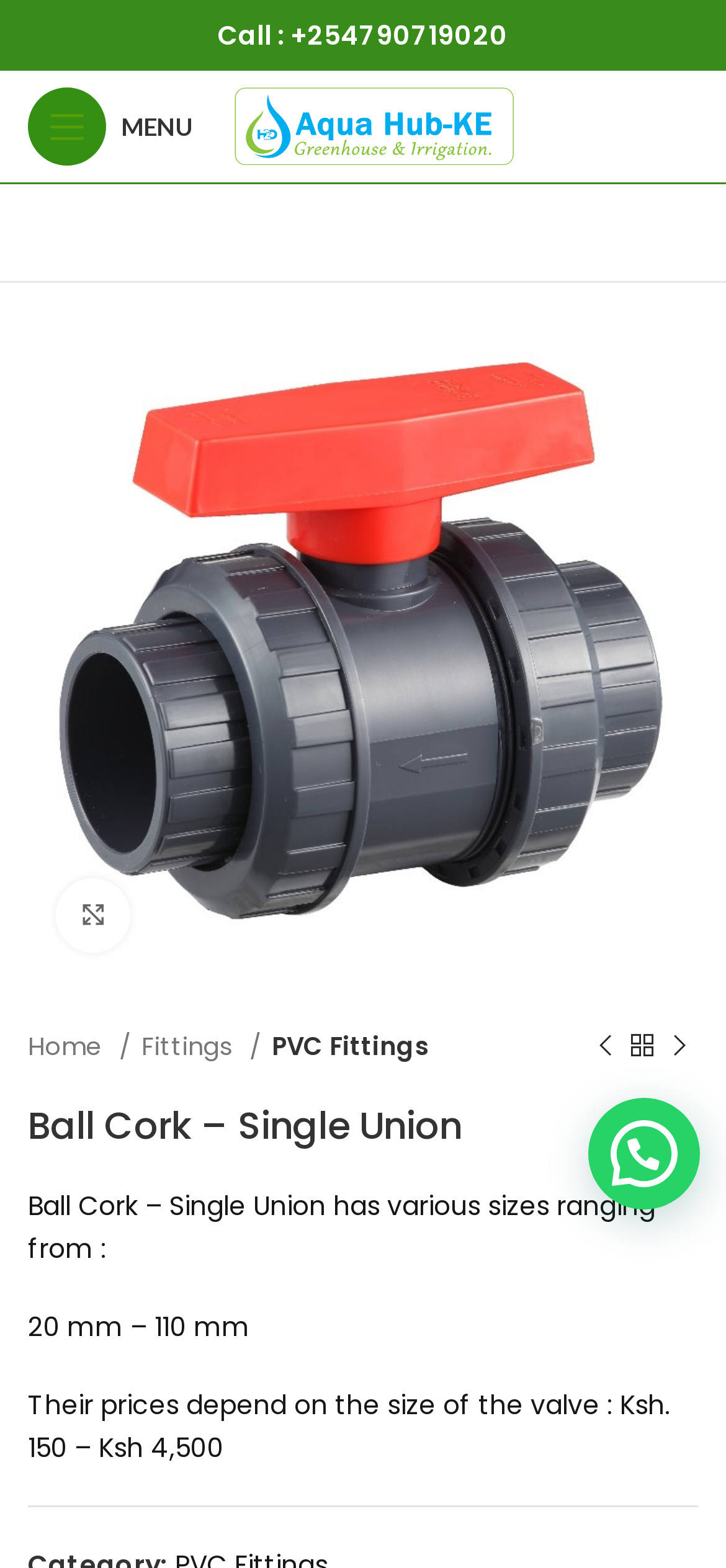What is the size range of the Ball Cork – Single Union?
Refer to the image and give a detailed answer to the question.

I found the size range by reading the text below the product description, which says 'Ball Cork – Single Union has various sizes ranging from : 20 mm – 110 mm'.